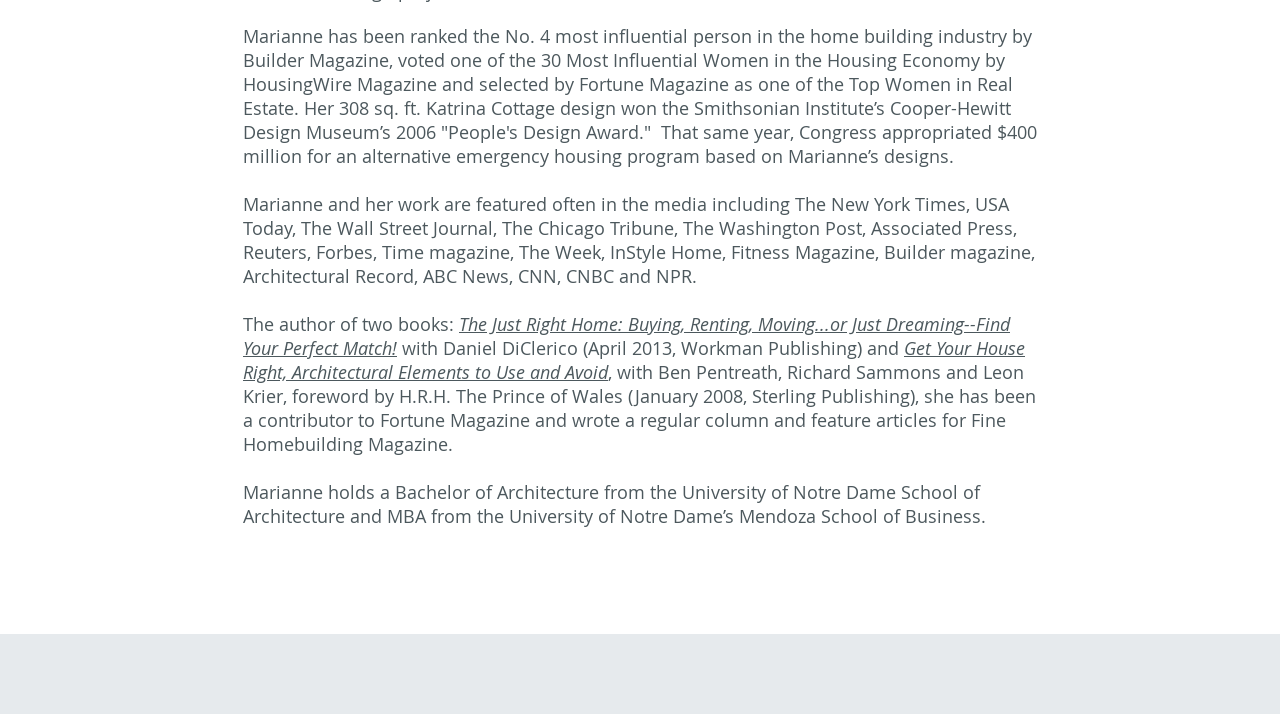Provide the bounding box coordinates of the UI element this sentence describes: "parent_node: 01709 362111 title="Rotherham College"".

None